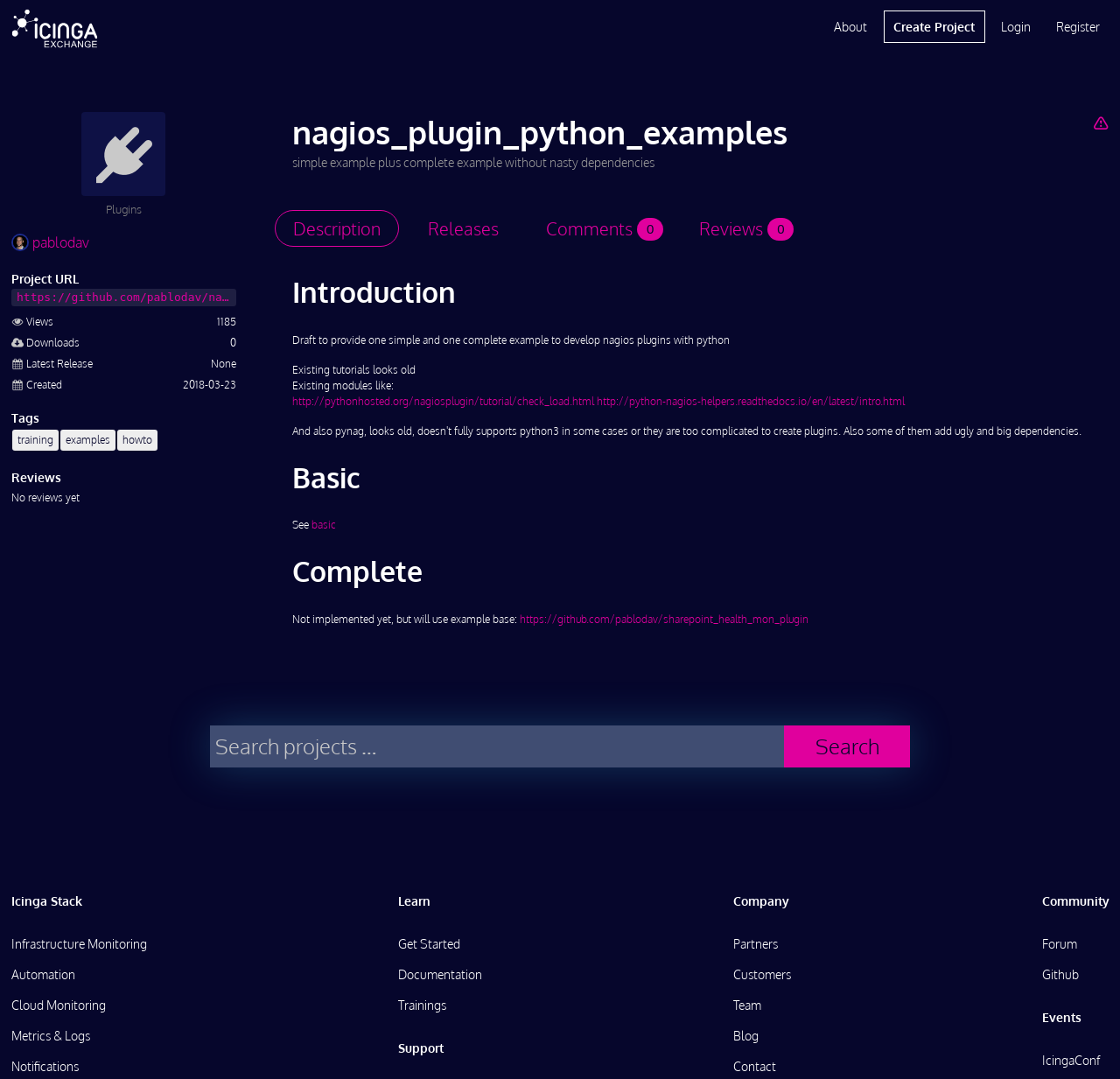Can you pinpoint the bounding box coordinates for the clickable element required for this instruction: "click on the 'About' link"? The coordinates should be four float numbers between 0 and 1, i.e., [left, top, right, bottom].

[0.736, 0.011, 0.782, 0.039]